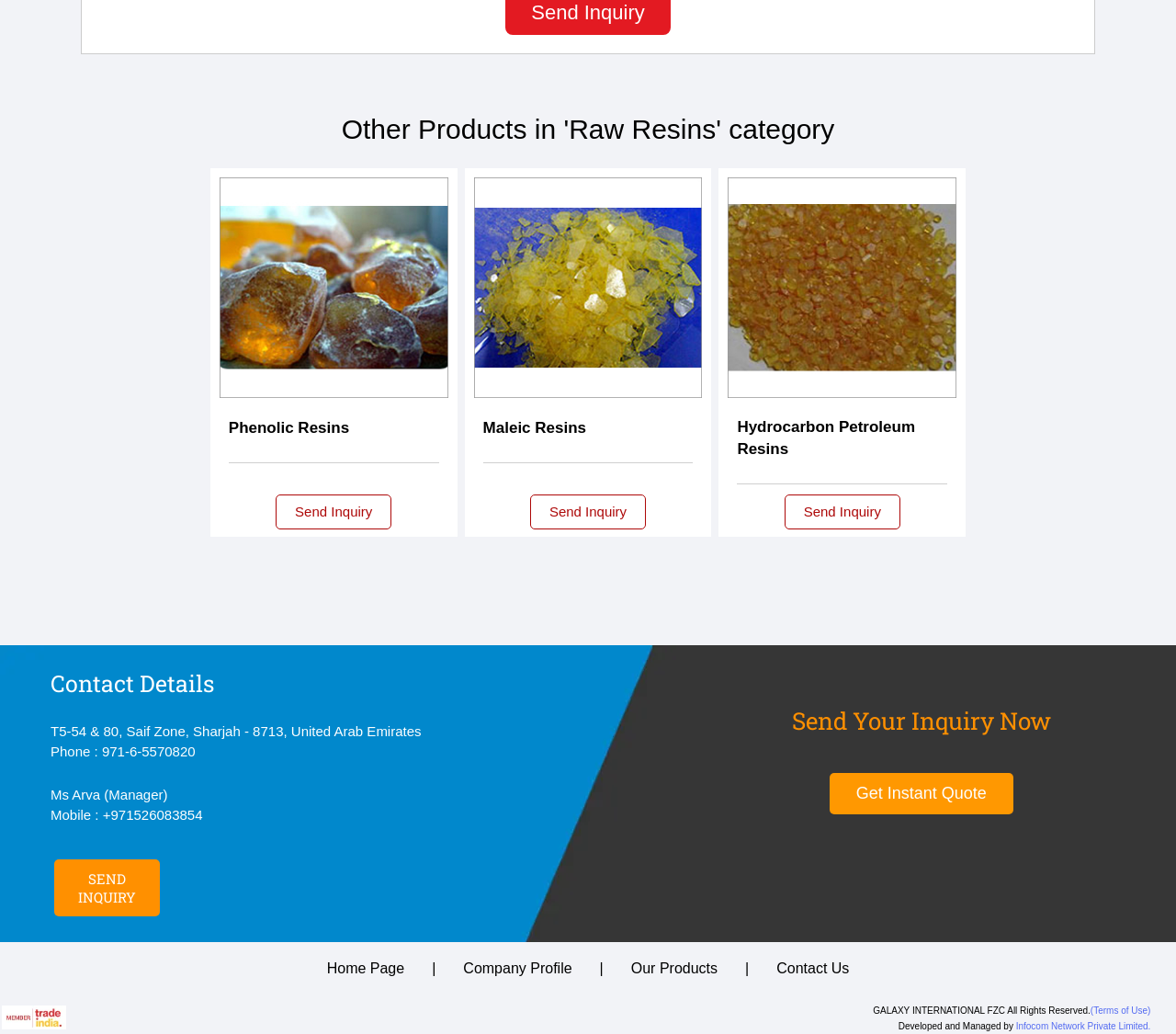What is the category of 'Phenolic Resins'?
Answer the question with a single word or phrase, referring to the image.

Raw Resins